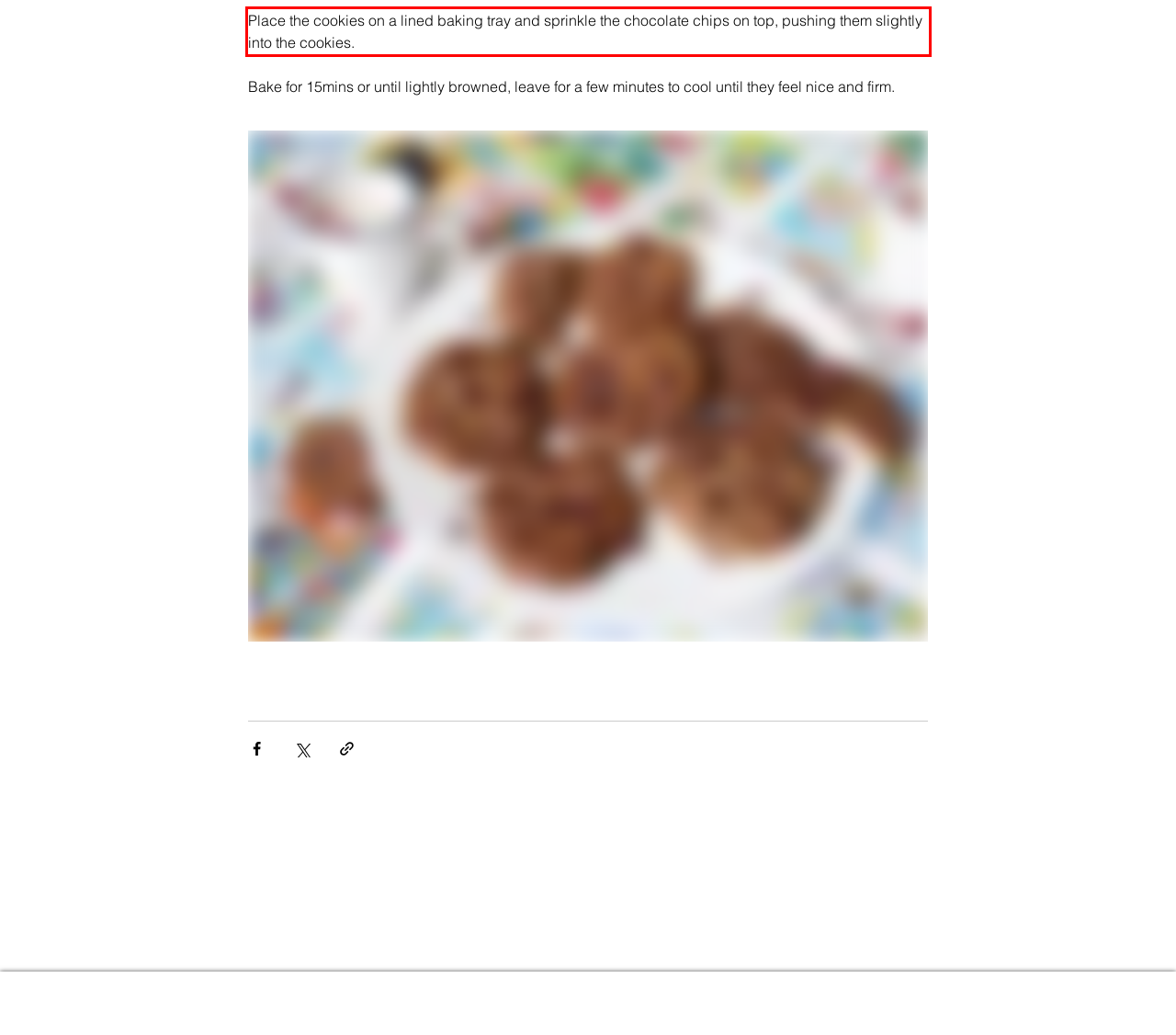Given a screenshot of a webpage, identify the red bounding box and perform OCR to recognize the text within that box.

Place the cookies on a lined baking tray and sprinkle the chocolate chips on top, pushing them slightly into the cookies.